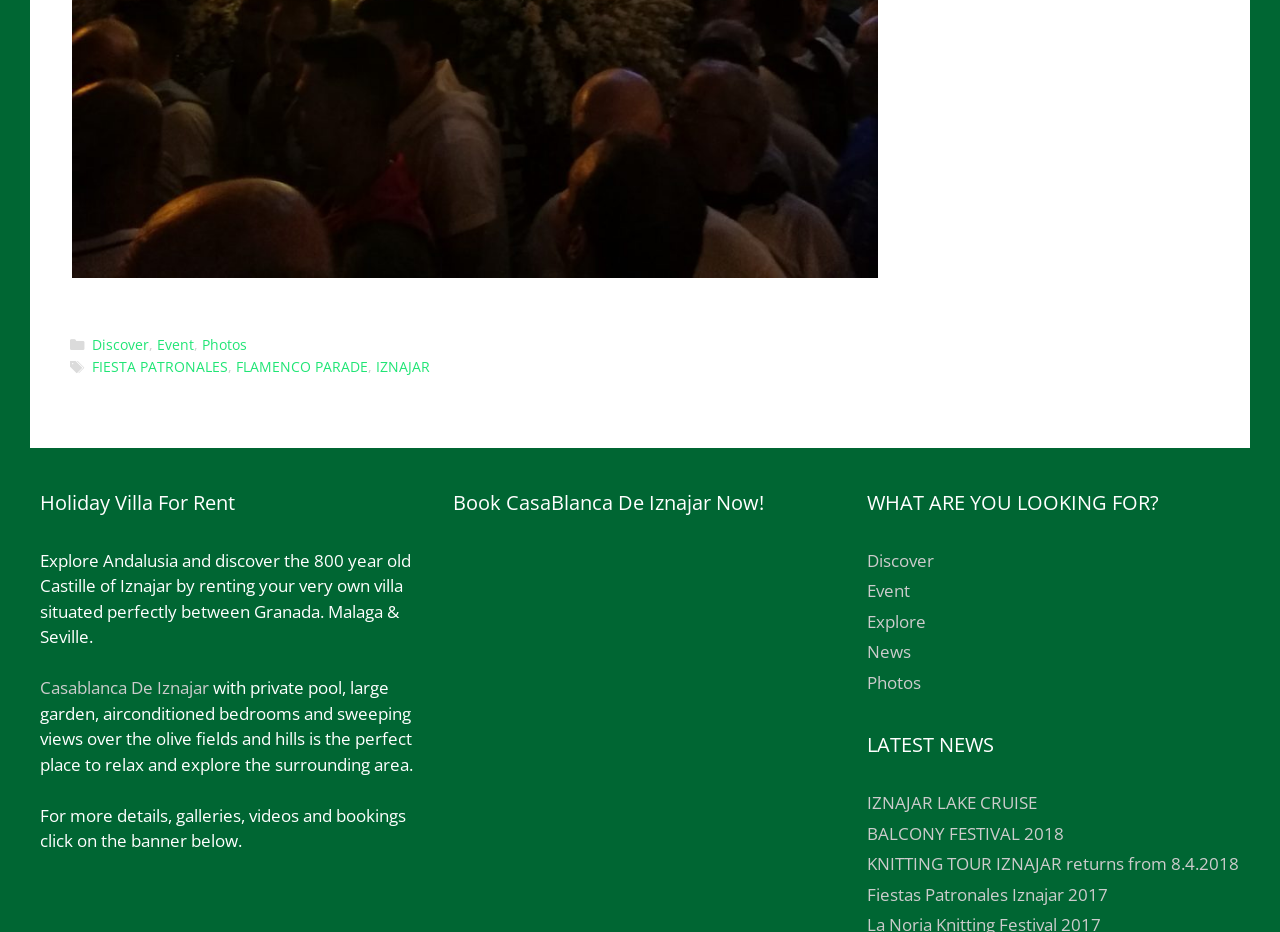Using the information in the image, give a comprehensive answer to the question: 
Where is the villa located?

The villa is located in Iznajar, which is mentioned in the description as 'Castille of Iznajar' and also in the link 'Casablanca De Iznajar'. Additionally, the webpage mentions that the villa is situated between Granada, Malaga, and Seville, which are all cities in Andalusia, Spain.